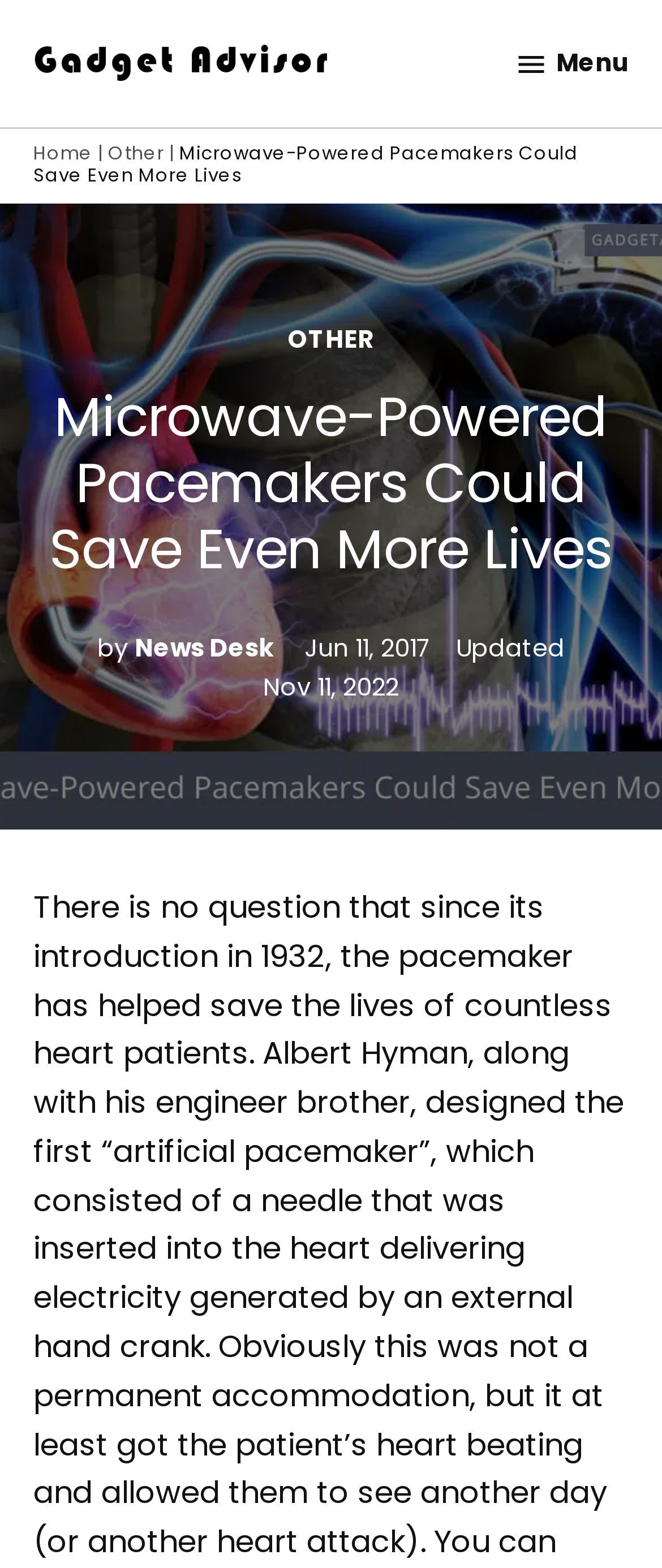Can you pinpoint the bounding box coordinates for the clickable element required for this instruction: "Read the article Microwave-Powered Pacemakers Could Save Even More Lives"? The coordinates should be four float numbers between 0 and 1, i.e., [left, top, right, bottom].

[0.05, 0.246, 0.95, 0.372]